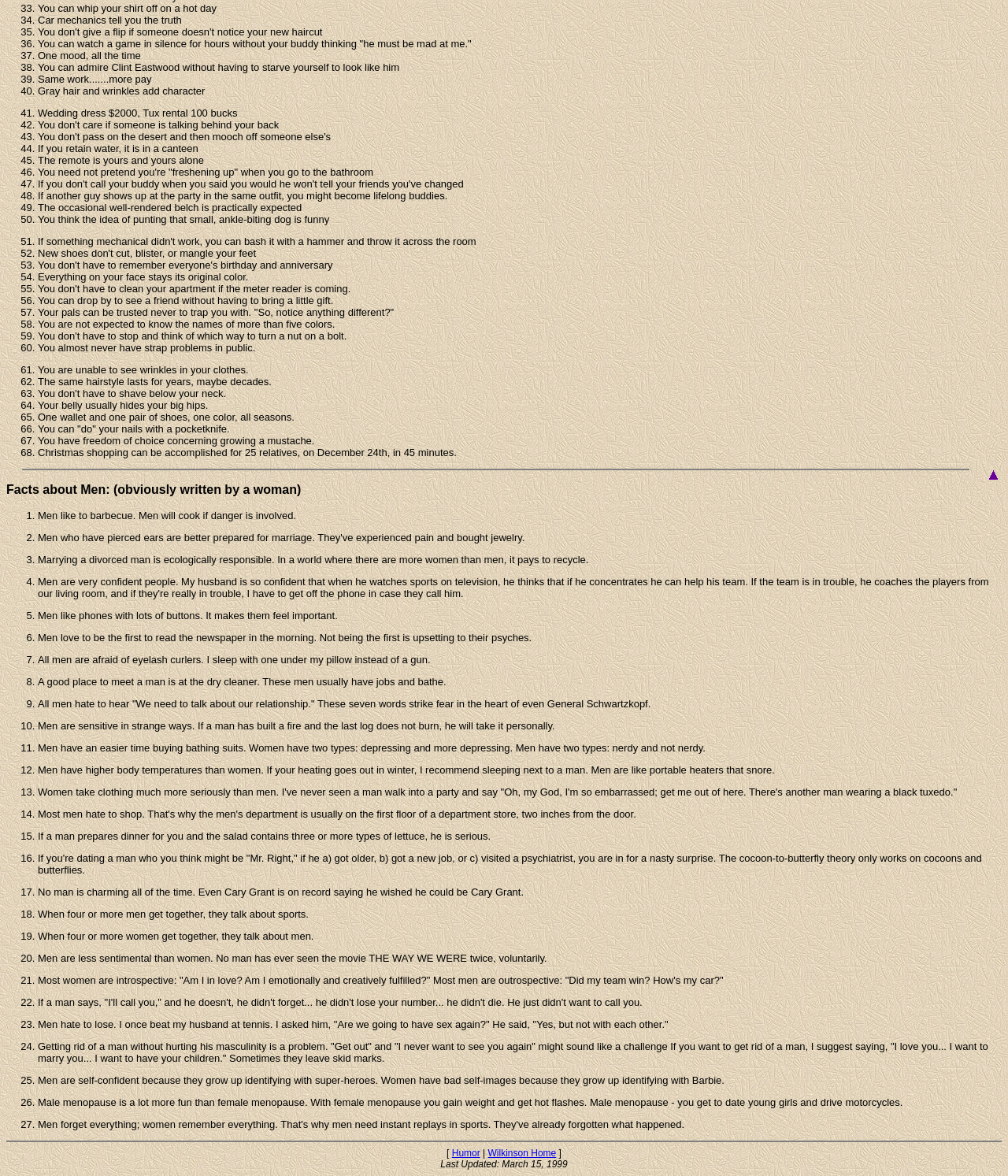Determine the bounding box for the HTML element described here: "Humor". The coordinates should be given as [left, top, right, bottom] with each number being a float between 0 and 1.

[0.448, 0.976, 0.476, 0.985]